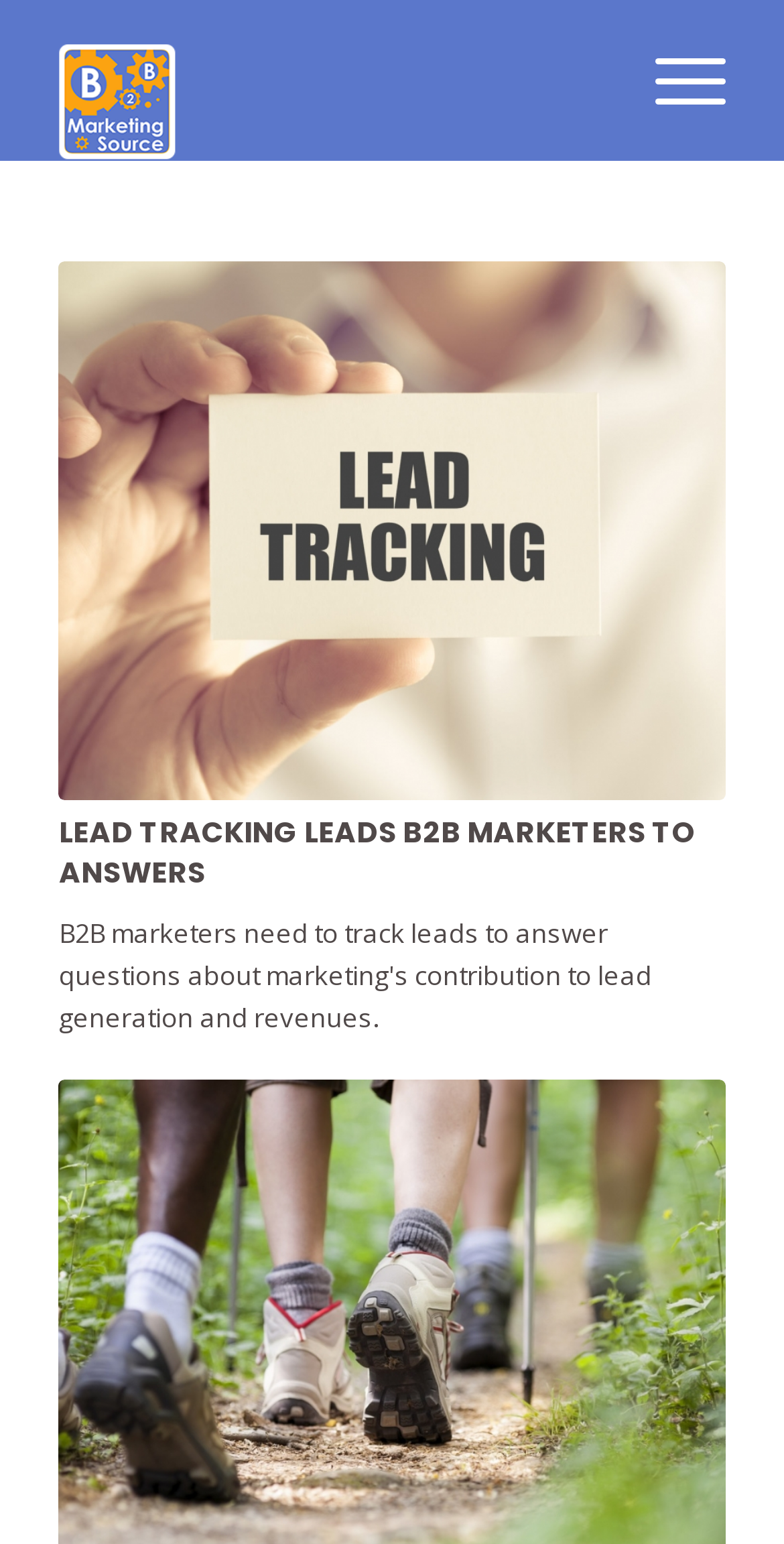Provide your answer in a single word or phrase: 
What is the name of the website?

B2B Marketing Source